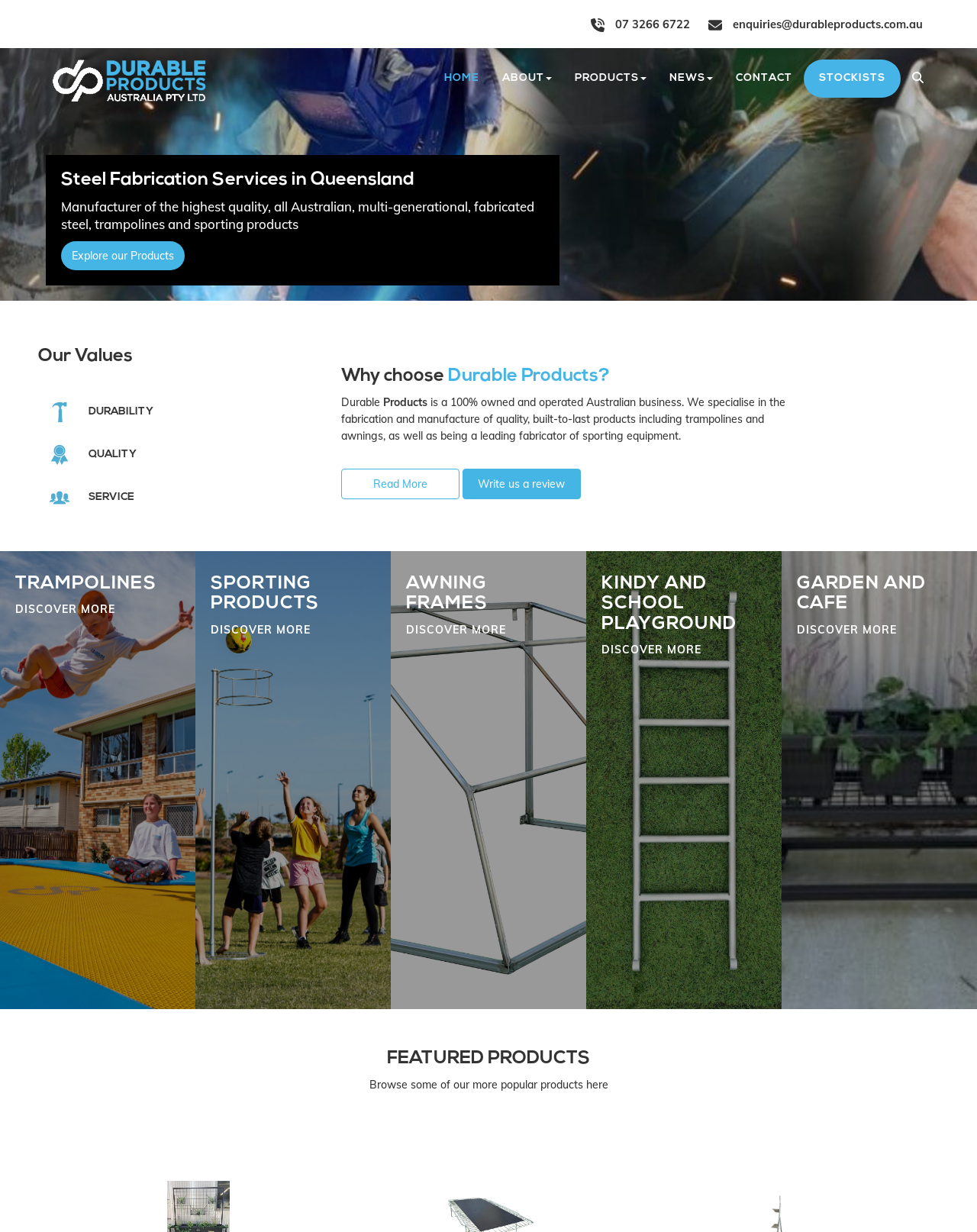Please specify the bounding box coordinates of the clickable region necessary for completing the following instruction: "Call the phone number". The coordinates must consist of four float numbers between 0 and 1, i.e., [left, top, right, bottom].

[0.605, 0.014, 0.706, 0.025]